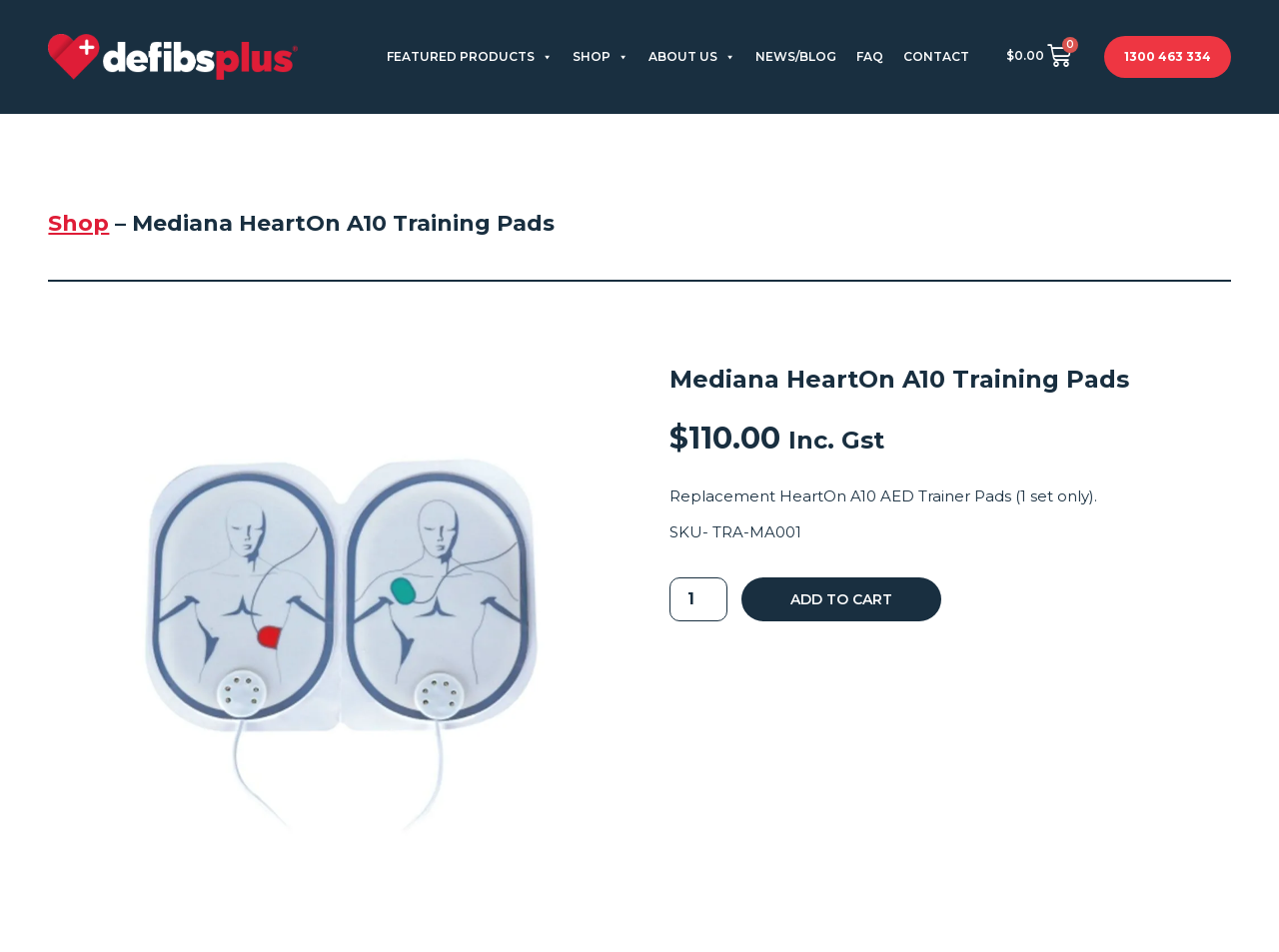Determine the bounding box coordinates of the section to be clicked to follow the instruction: "View the 'NEWS/BLOG' page". The coordinates should be given as four float numbers between 0 and 1, formatted as [left, top, right, bottom].

[0.582, 0.04, 0.661, 0.08]